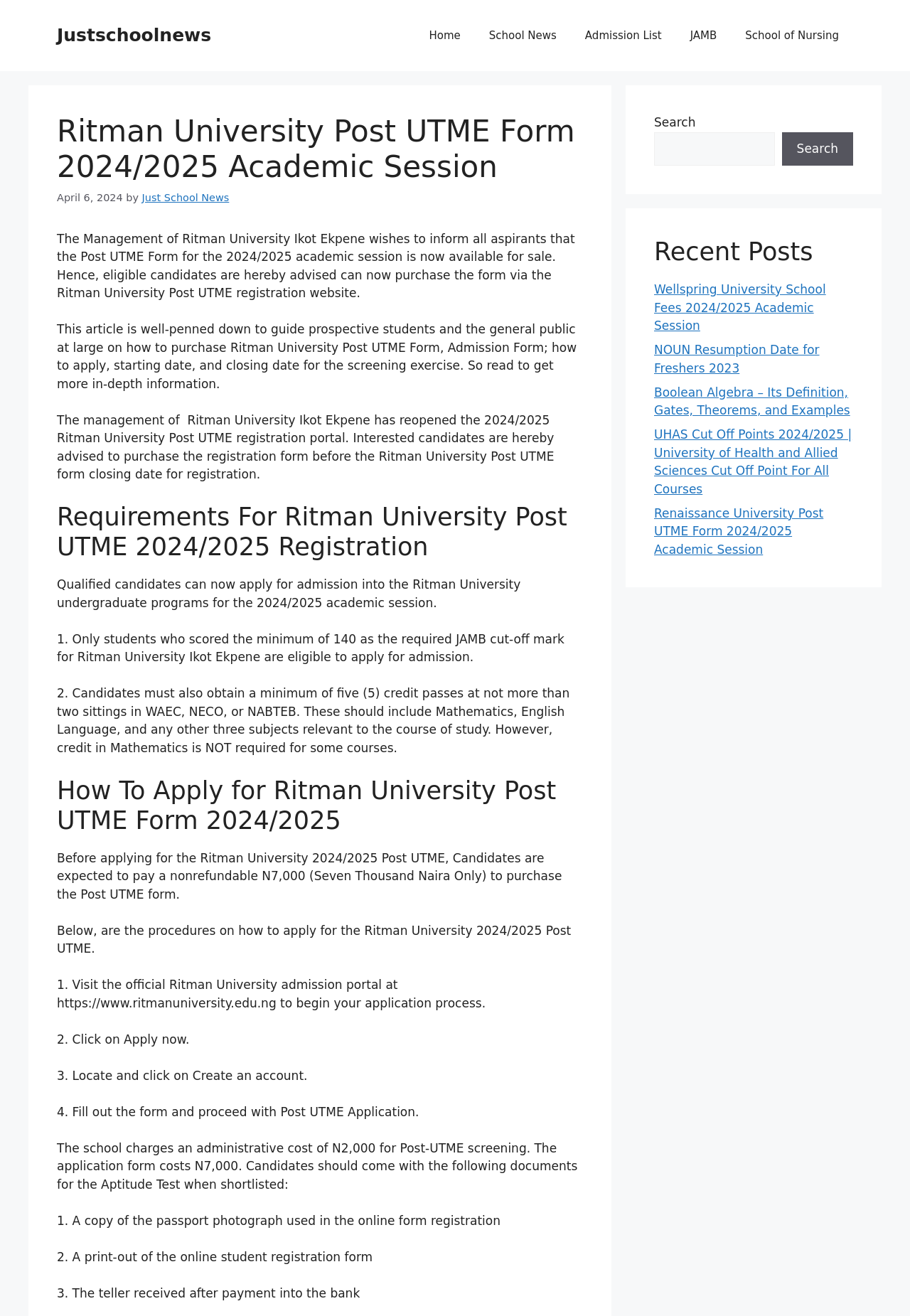Please find the bounding box coordinates of the element that you should click to achieve the following instruction: "Visit the 'School of Nursing' page". The coordinates should be presented as four float numbers between 0 and 1: [left, top, right, bottom].

[0.803, 0.011, 0.938, 0.043]